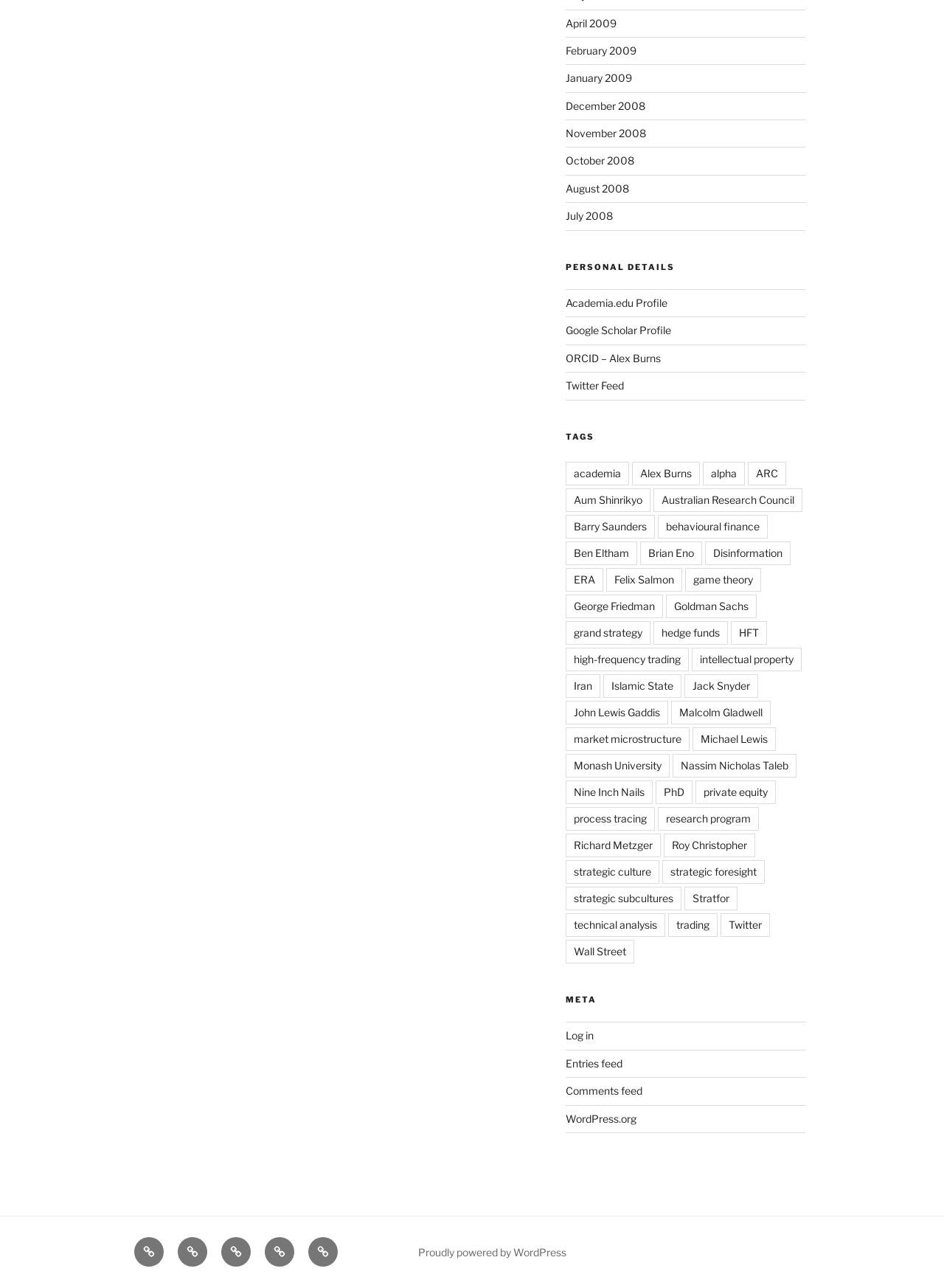Locate the bounding box coordinates of the clickable region necessary to complete the following instruction: "Browse tags". Provide the coordinates in the format of four float numbers between 0 and 1, i.e., [left, top, right, bottom].

[0.599, 0.335, 0.853, 0.344]